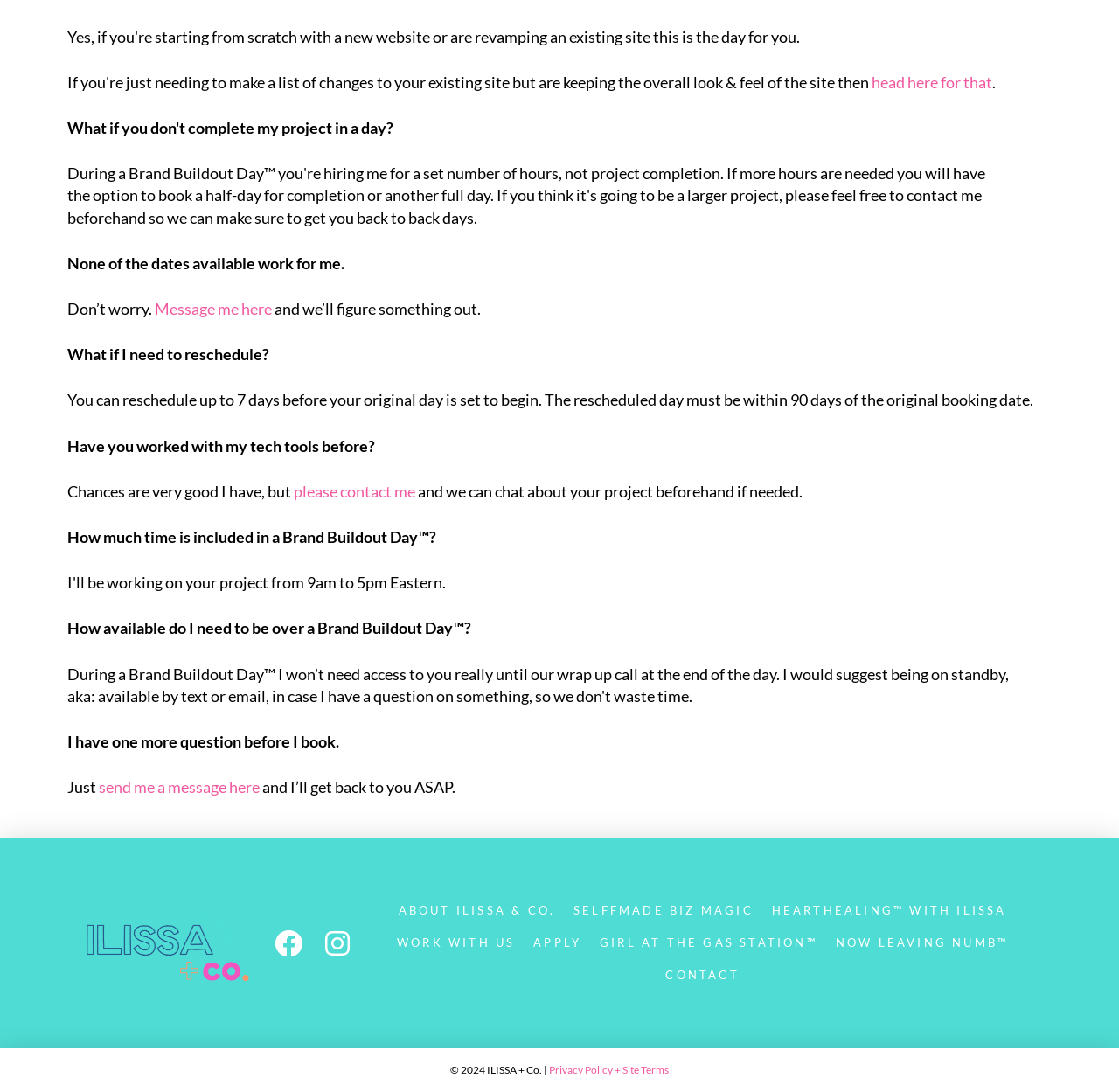Please provide a one-word or phrase answer to the question: 
What is the time frame for rescheduling?

up to 7 days